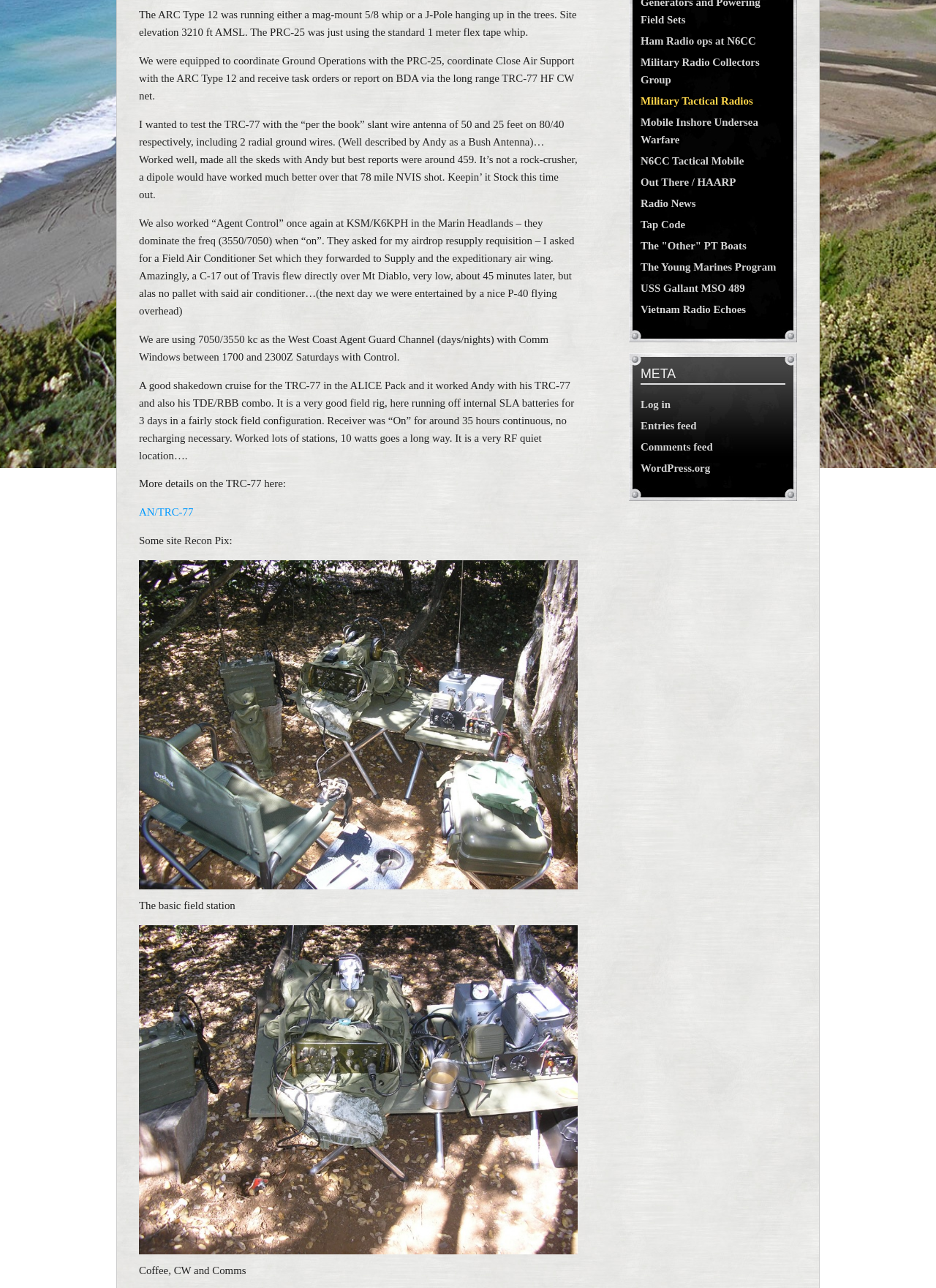Given the description of the UI element: "Tap Code", predict the bounding box coordinates in the form of [left, top, right, bottom], with each value being a float between 0 and 1.

[0.684, 0.17, 0.732, 0.179]